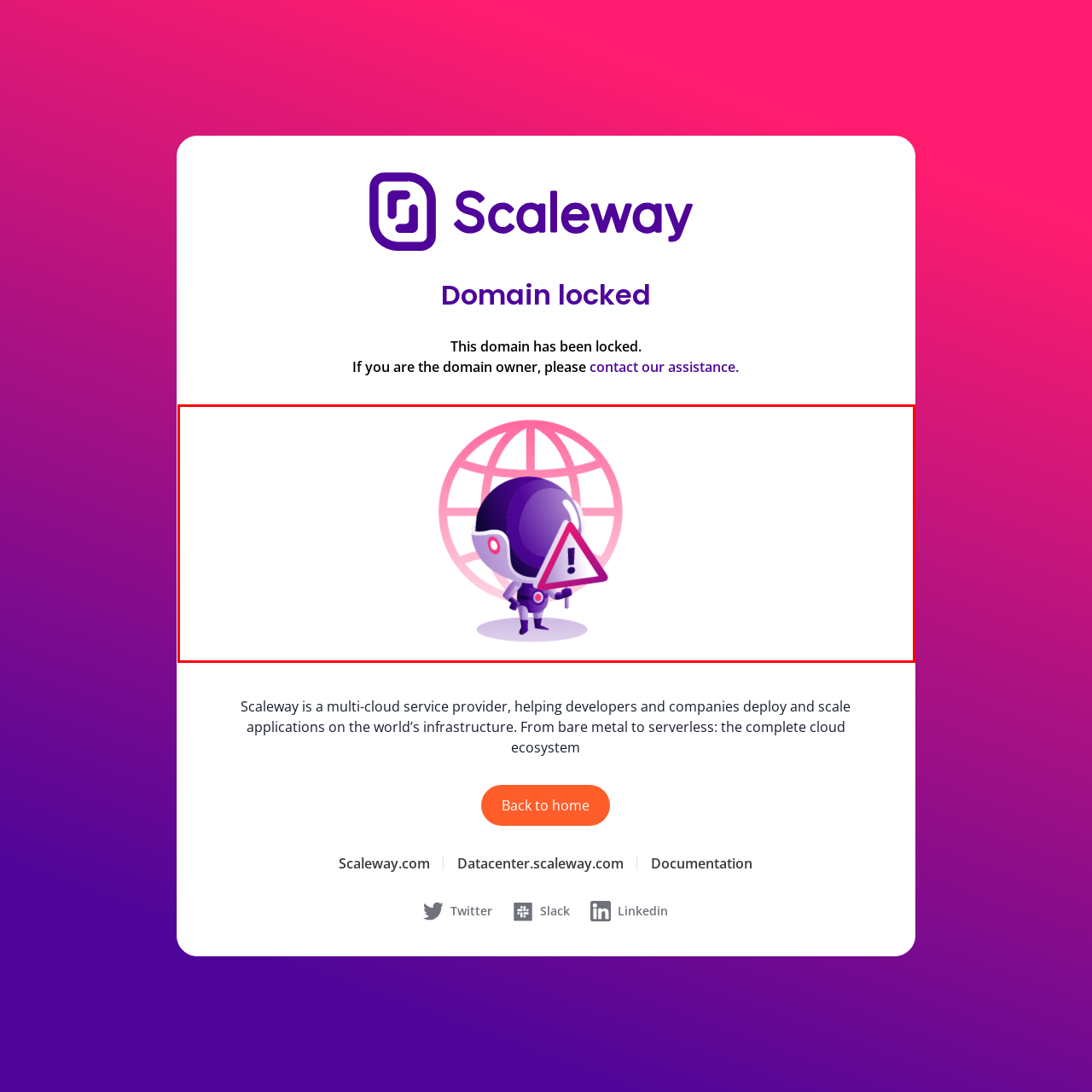Provide an in-depth description of the image within the red bounding box.

The image features a colorful, cartoonish character resembling a robot, depicted in a standing pose. The robot has a large, round helmet in shades of purple, adorned with an eye and a circular emblem on its chest. It is holding a warning sign displaying an exclamation mark, indicating caution or alertness. Behind the character, there is a stylized globe, symbolizing global connectivity or the internet, highlighted with a soft pink hue around it. This visual aligns with the message that the domain has been locked, communicating a sense of security and caution to users navigating the web.